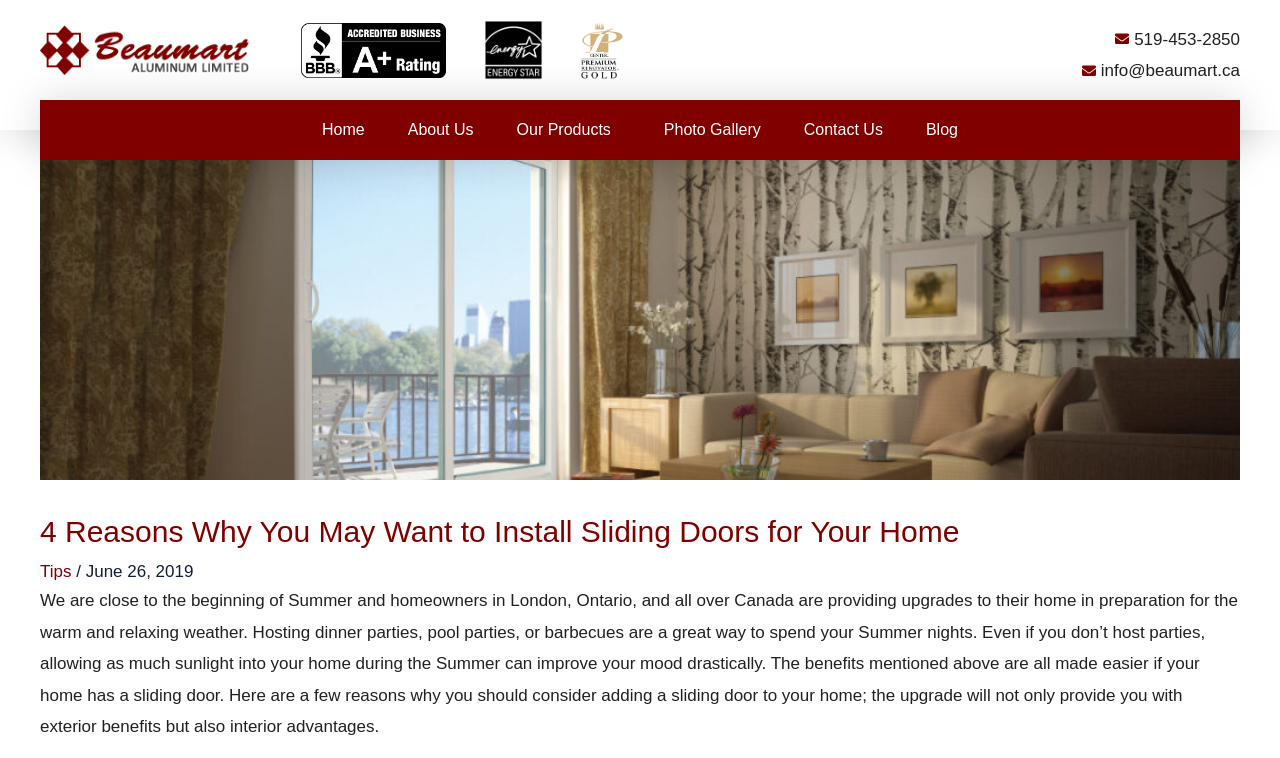For the following element description, predict the bounding box coordinates in the format (top-left x, top-left y, bottom-right x, bottom-right y). All values should be floating point numbers between 0 and 1. Description: June 2022

None